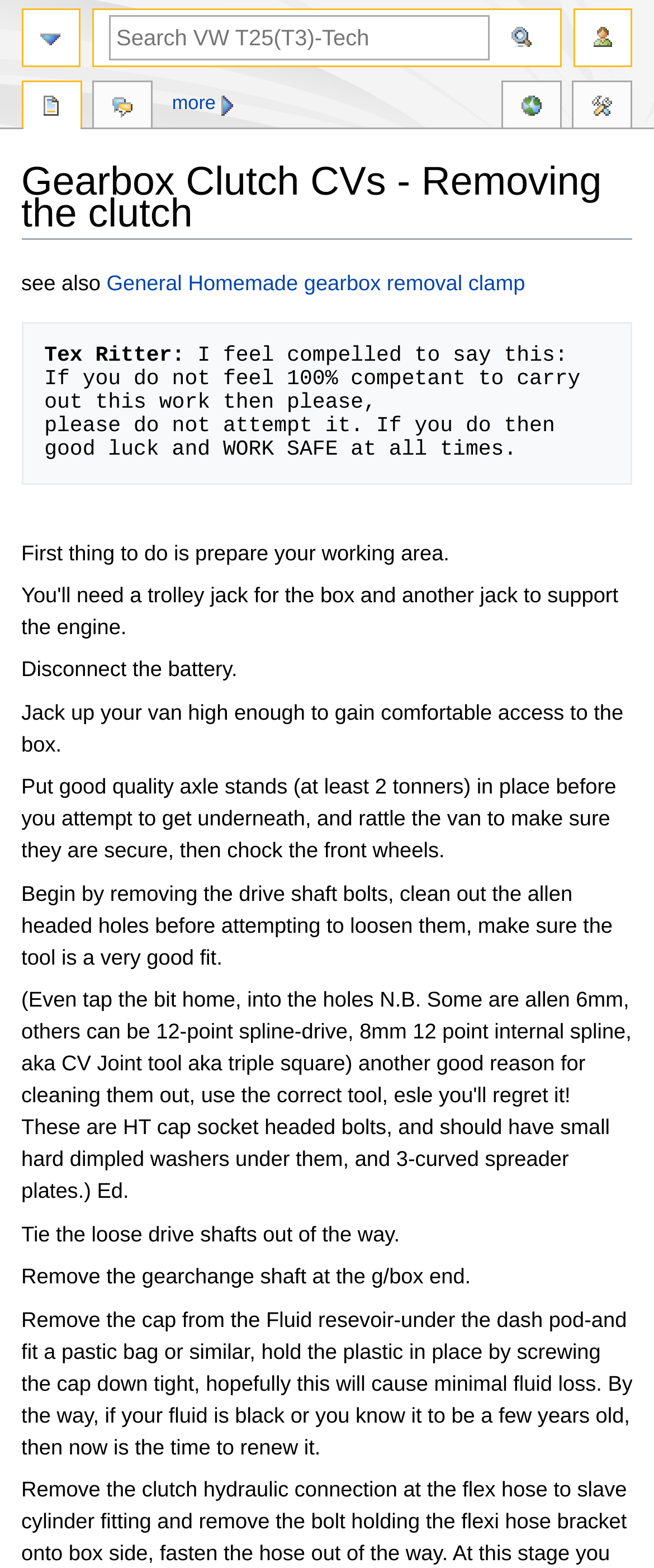Refer to the screenshot and give an in-depth answer to this question: How many tonners are recommended for the axle stands?

The instructions specify that good quality axle stands with a capacity of at least 2 tonners should be used to ensure the van is securely supported while working underneath.